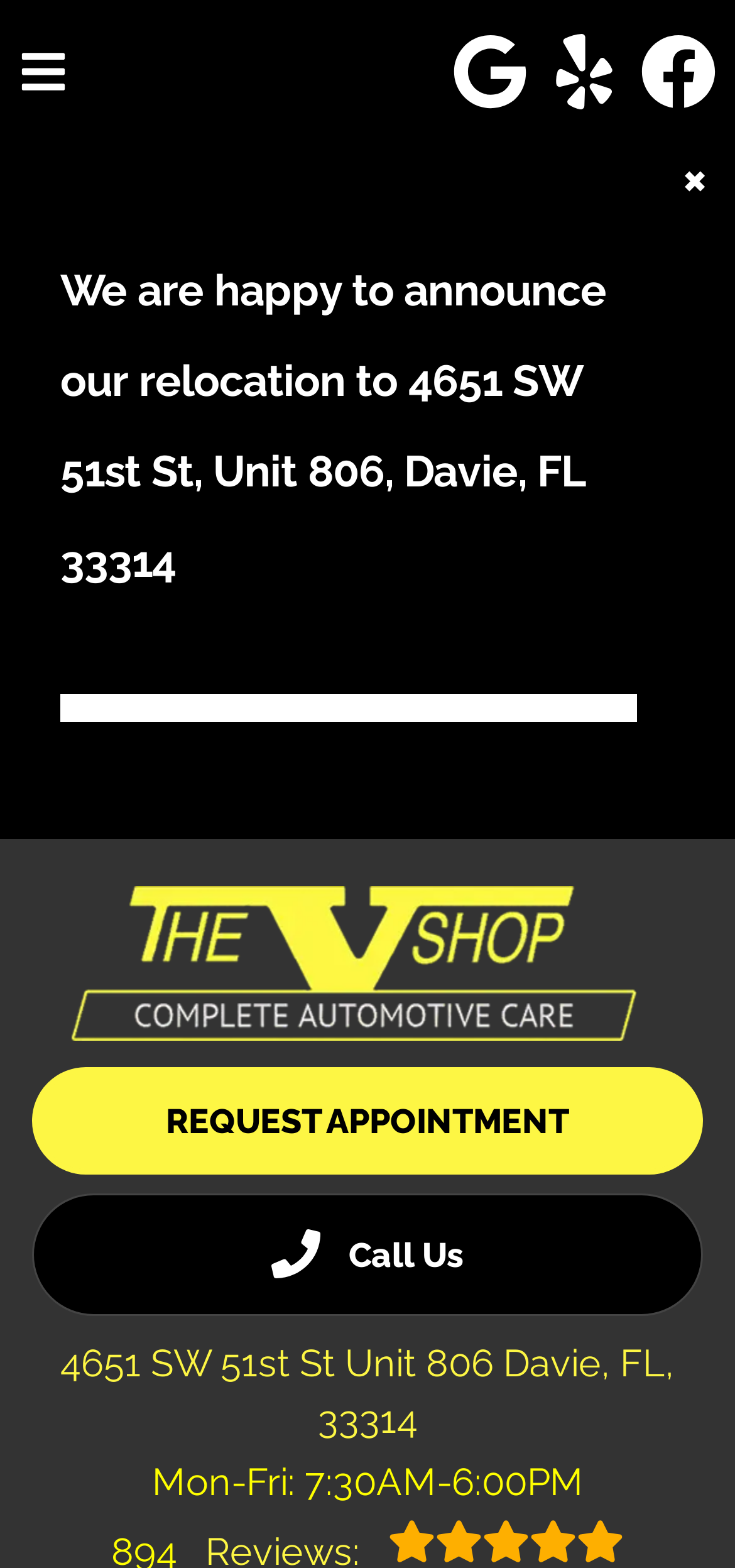Please identify the bounding box coordinates of the region to click in order to complete the task: "View services". The coordinates must be four float numbers between 0 and 1, specified as [left, top, right, bottom].

[0.038, 0.159, 0.238, 0.182]